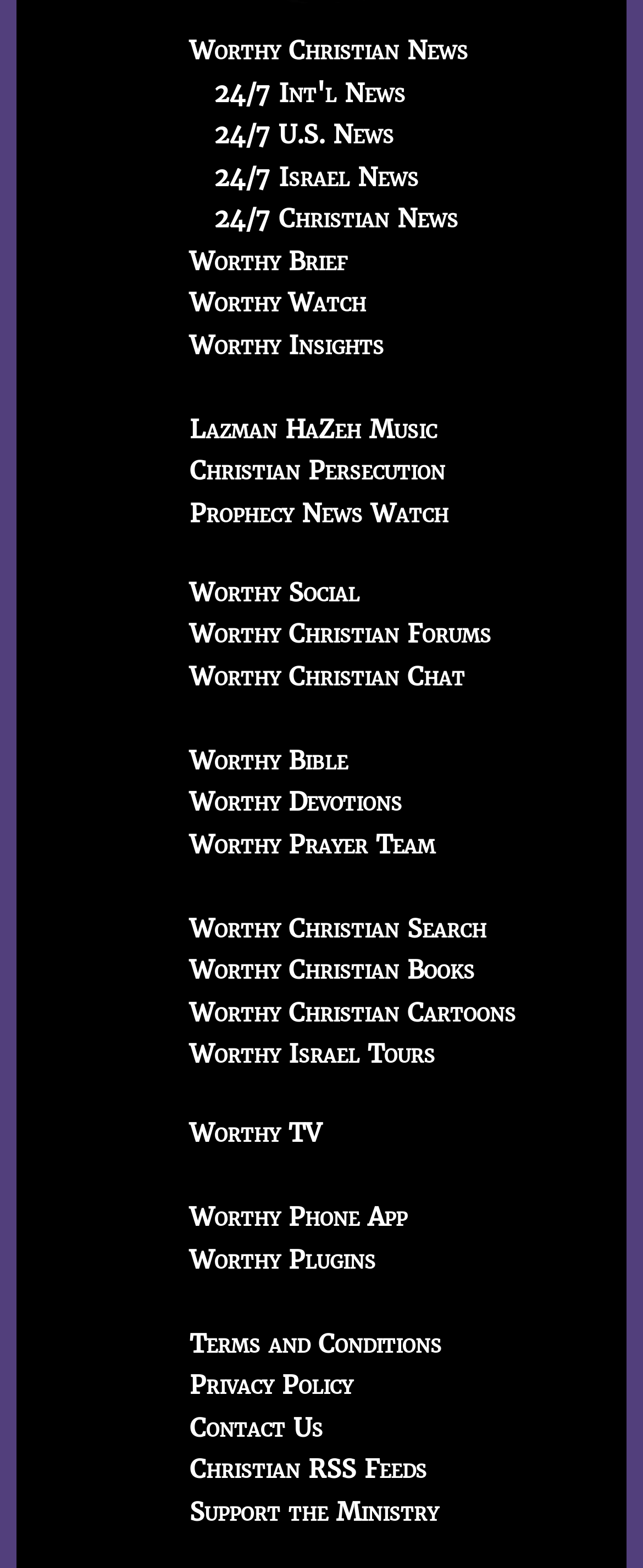How many links are available on this webpage?
Observe the image and answer the question with a one-word or short phrase response.

35